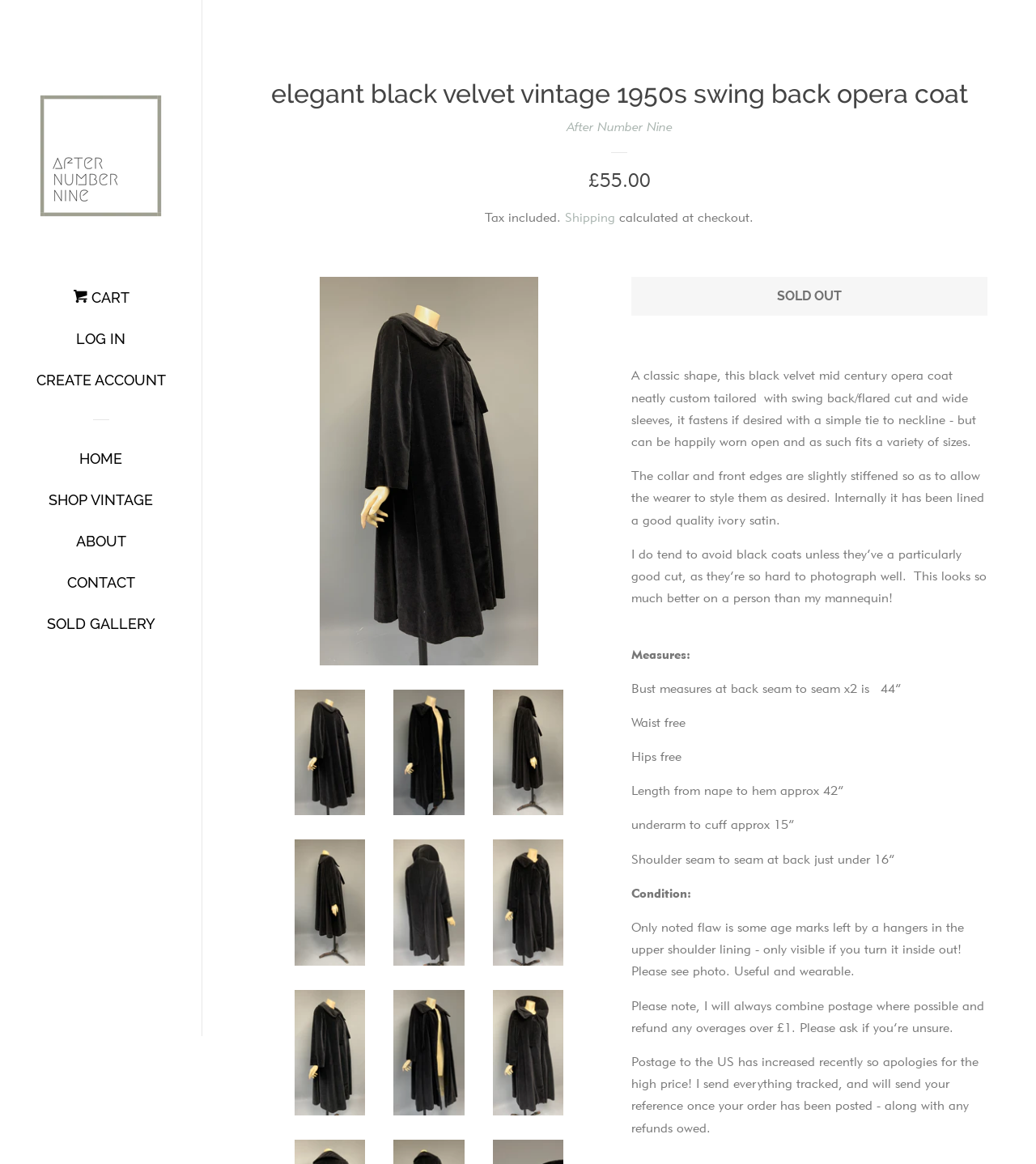Can you identify the bounding box coordinates of the clickable region needed to carry out this instruction: 'Click the 'HOME' link'? The coordinates should be four float numbers within the range of 0 to 1, stated as [left, top, right, bottom].

[0.035, 0.382, 0.16, 0.417]